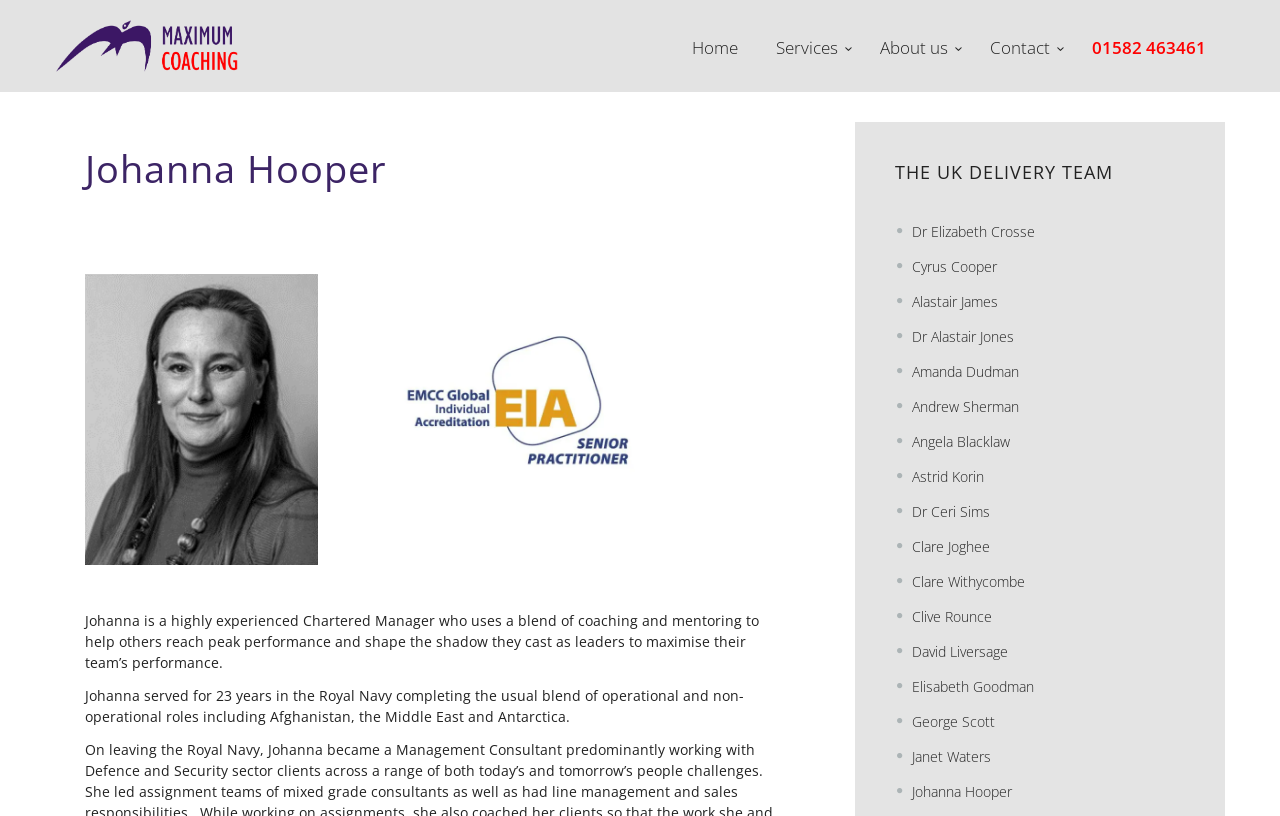How many team members are listed on the webpage? Using the information from the screenshot, answer with a single word or phrase.

17